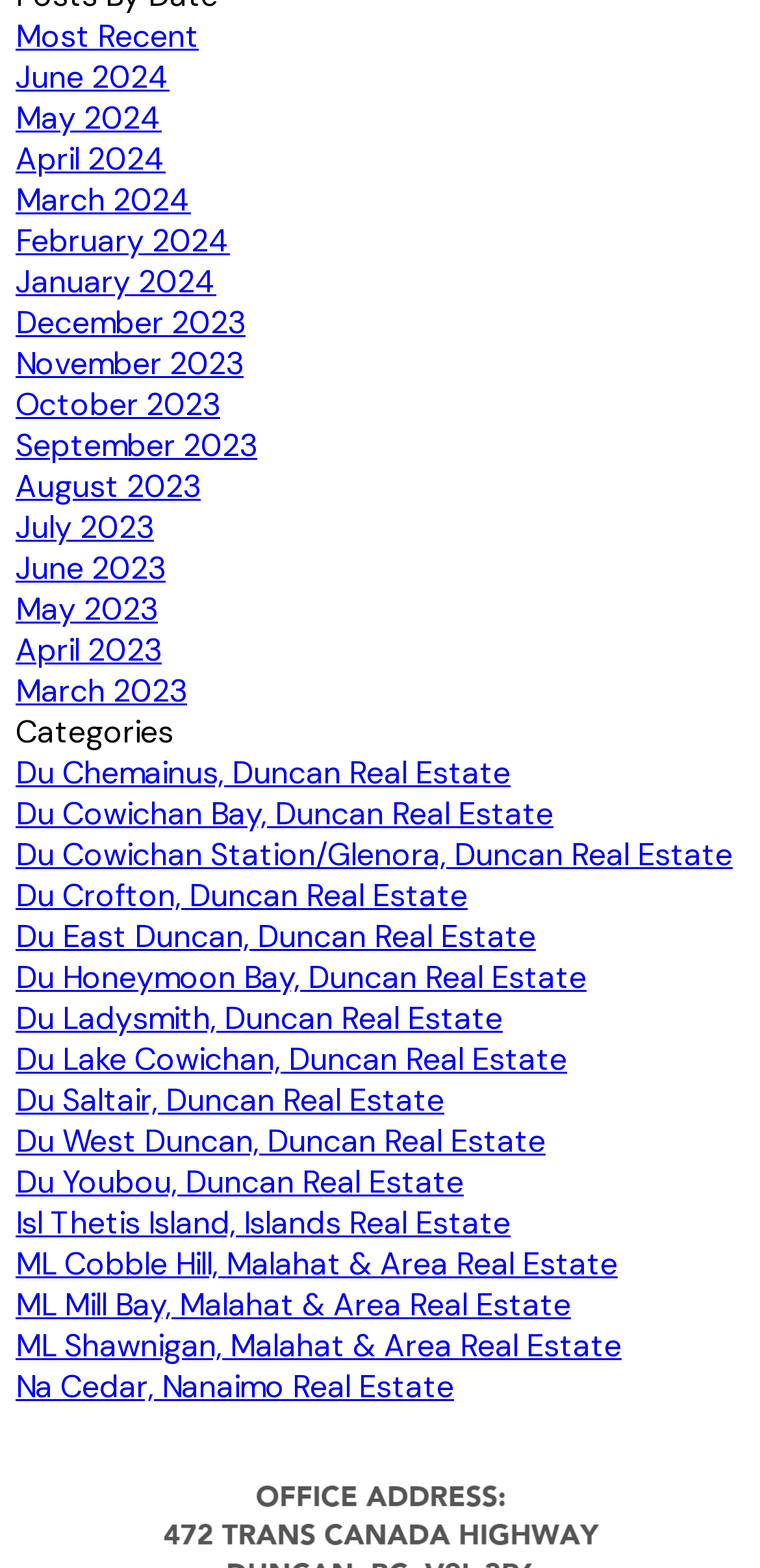Answer this question using a single word or a brief phrase:
What are the categories listed on the webpage?

Real Estate